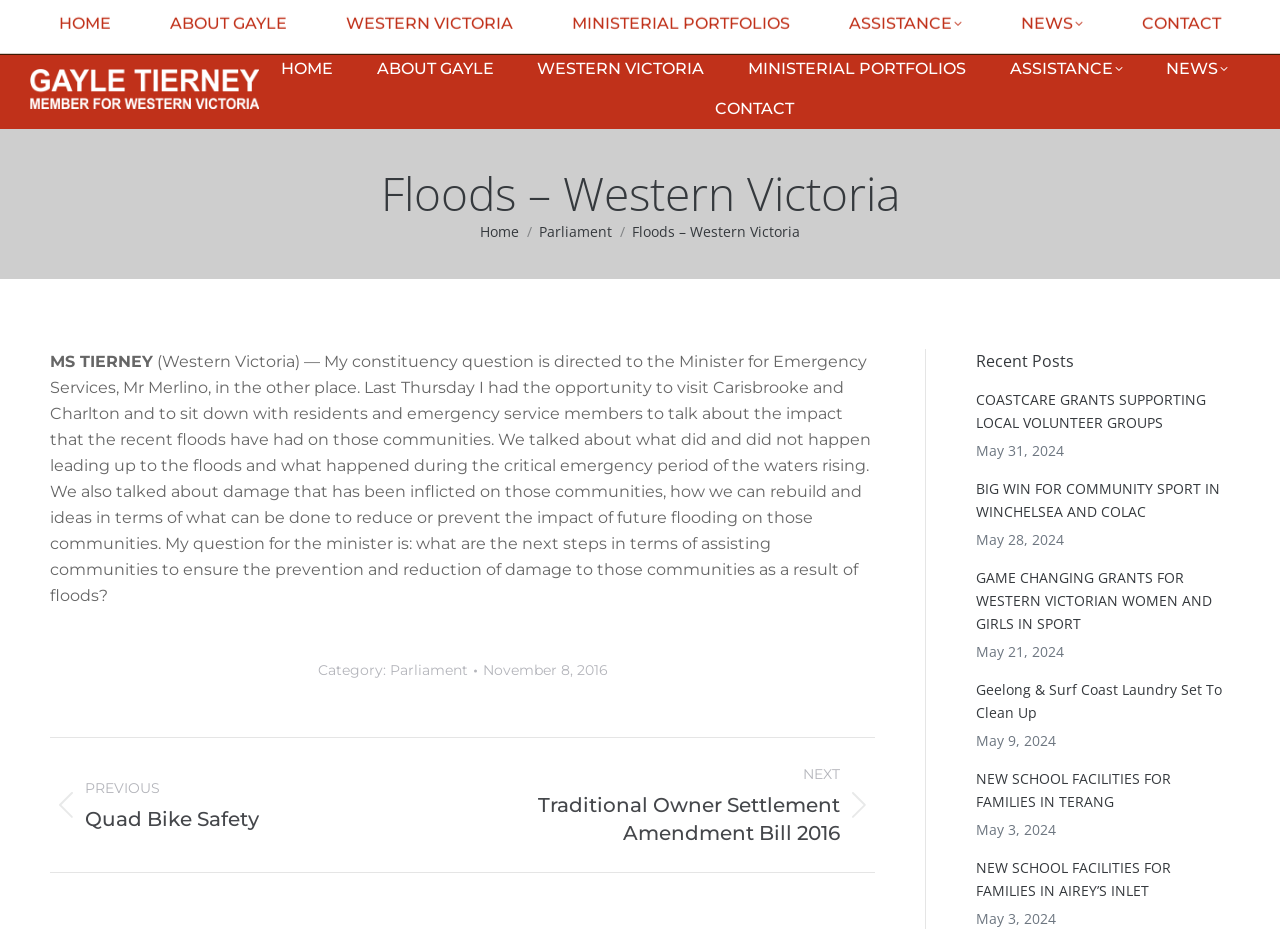What is the category of the post?
Please provide a single word or phrase answer based on the image.

Parliament